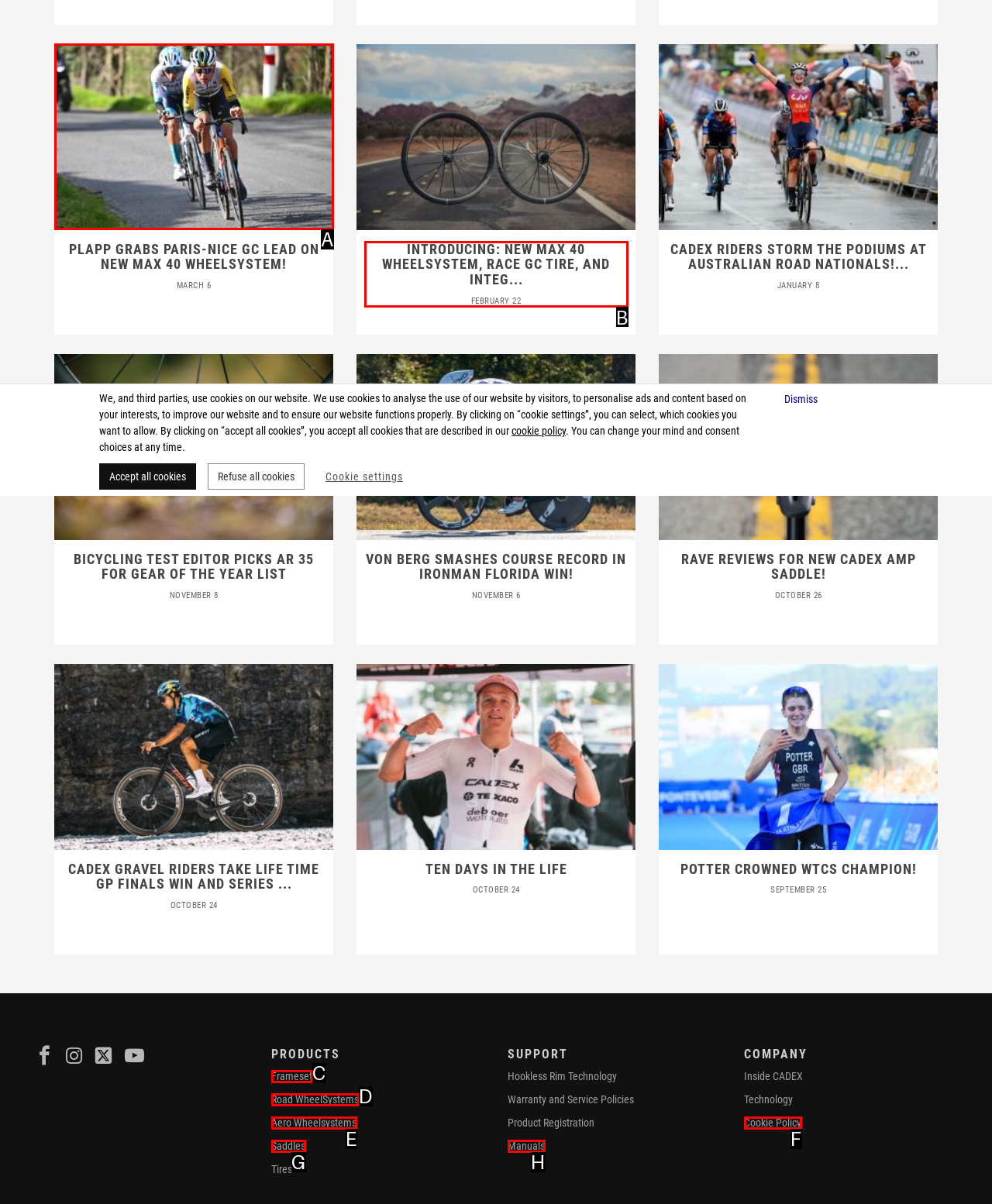Using the description: Cookie Policy, find the best-matching HTML element. Indicate your answer with the letter of the chosen option.

F